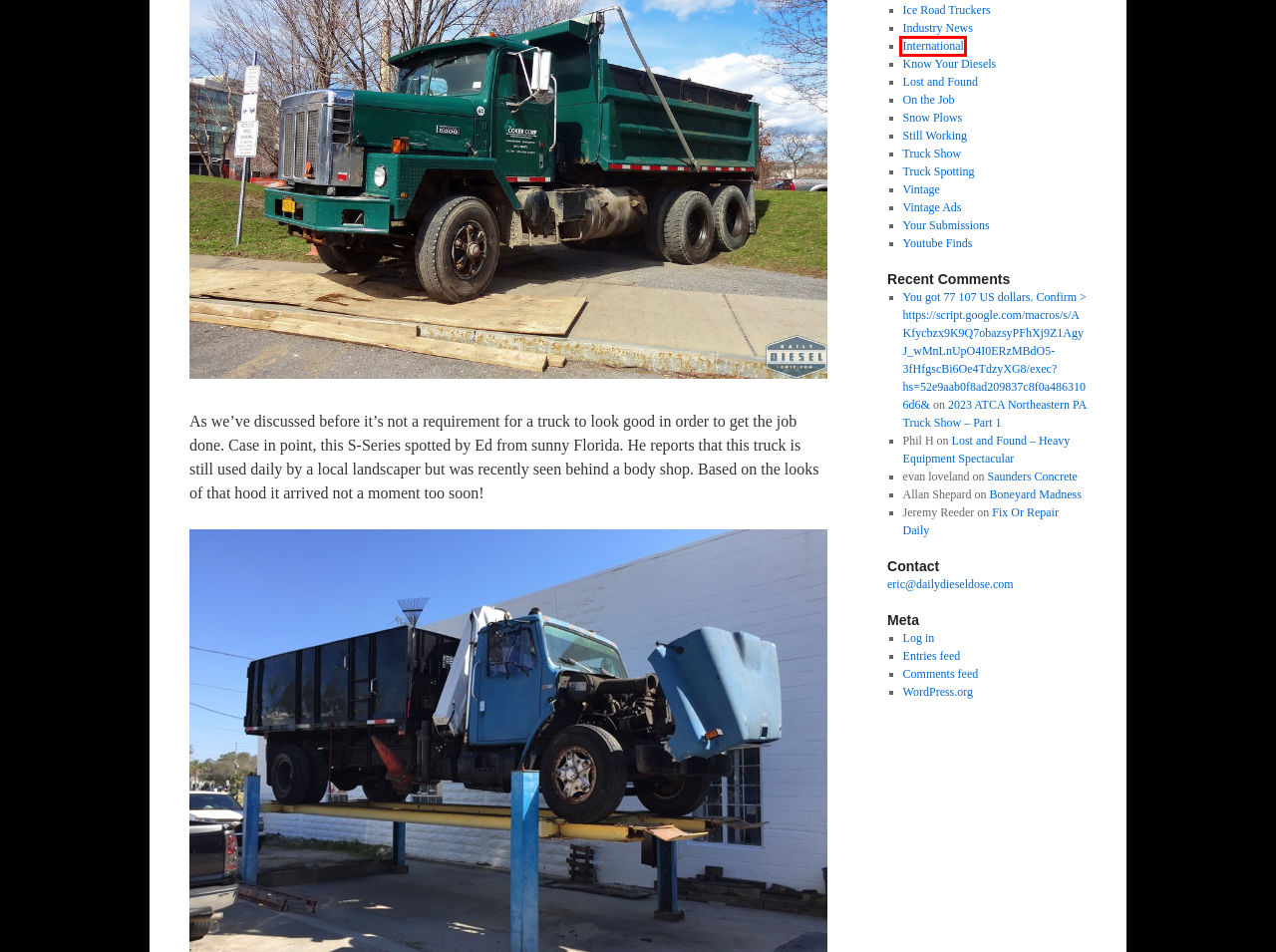Review the screenshot of a webpage containing a red bounding box around an element. Select the description that best matches the new webpage after clicking the highlighted element. The options are:
A. Comments for
B. Blog Tool, Publishing Platform, and CMS – WordPress.org
C. Lost and Found |
D. Ice Road Truckers |
E. International |
F. On the Job |
G. Your Submissions |
H. Lost and Found – Heavy Equipment Spectacular |

E